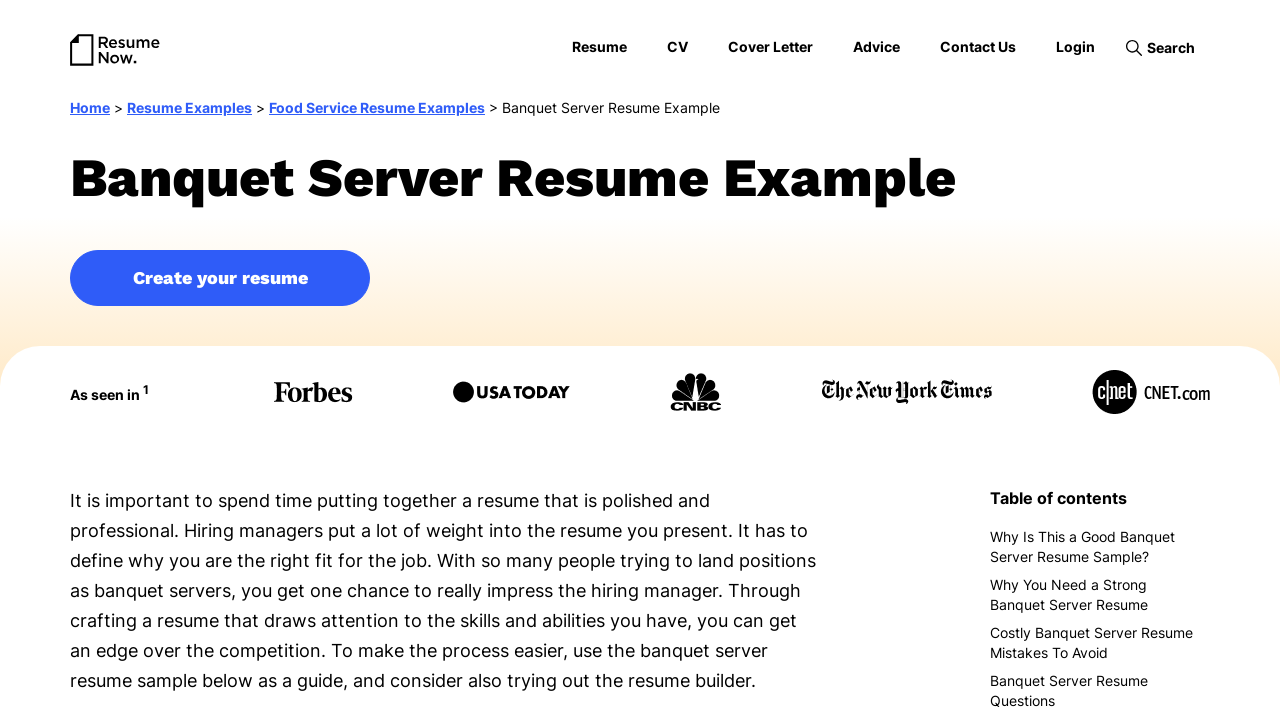Pinpoint the bounding box coordinates of the element that must be clicked to accomplish the following instruction: "Create your resume". The coordinates should be in the format of four float numbers between 0 and 1, i.e., [left, top, right, bottom].

[0.055, 0.351, 0.289, 0.429]